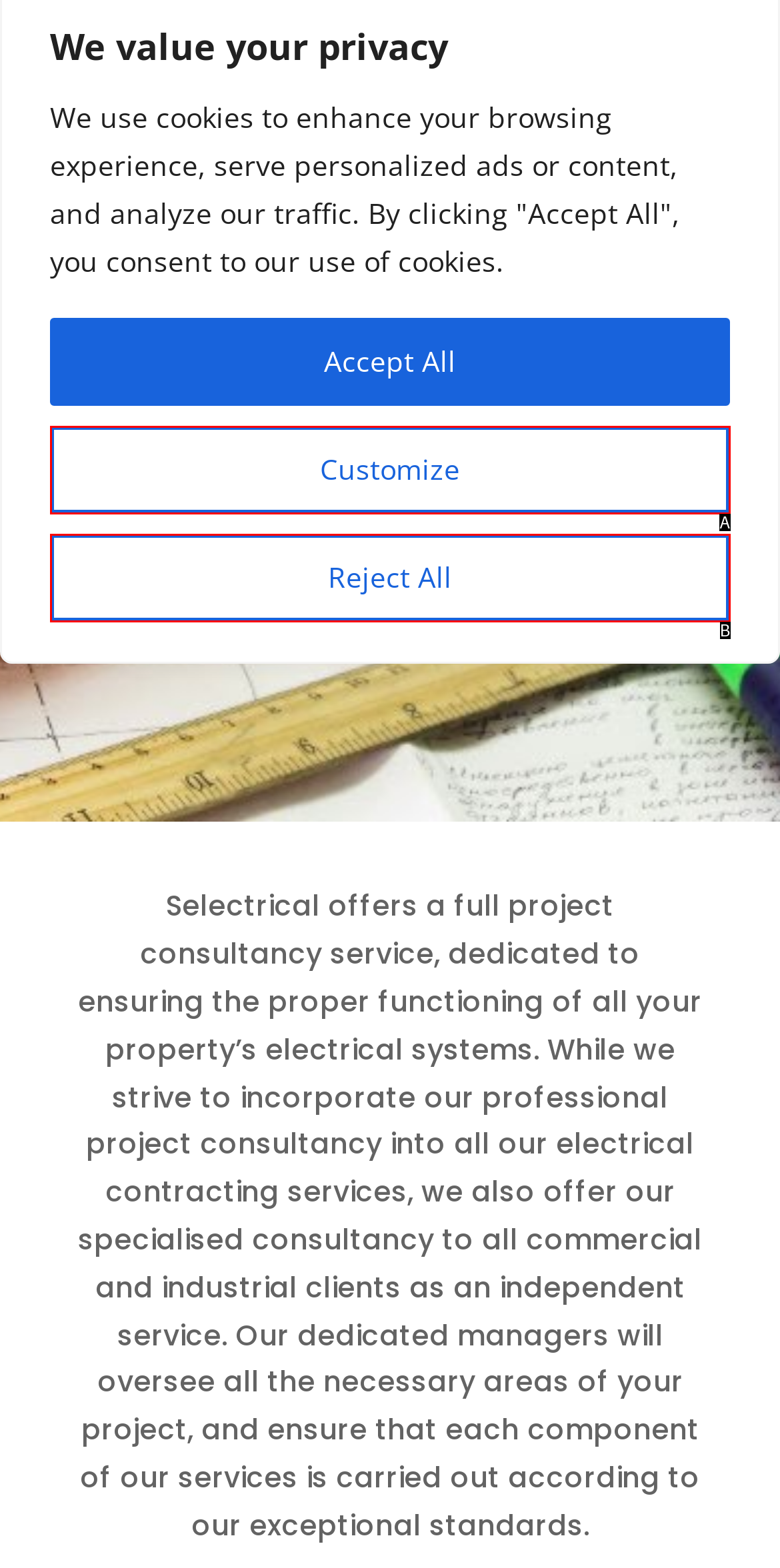Given the description: Reject All, identify the corresponding option. Answer with the letter of the appropriate option directly.

B